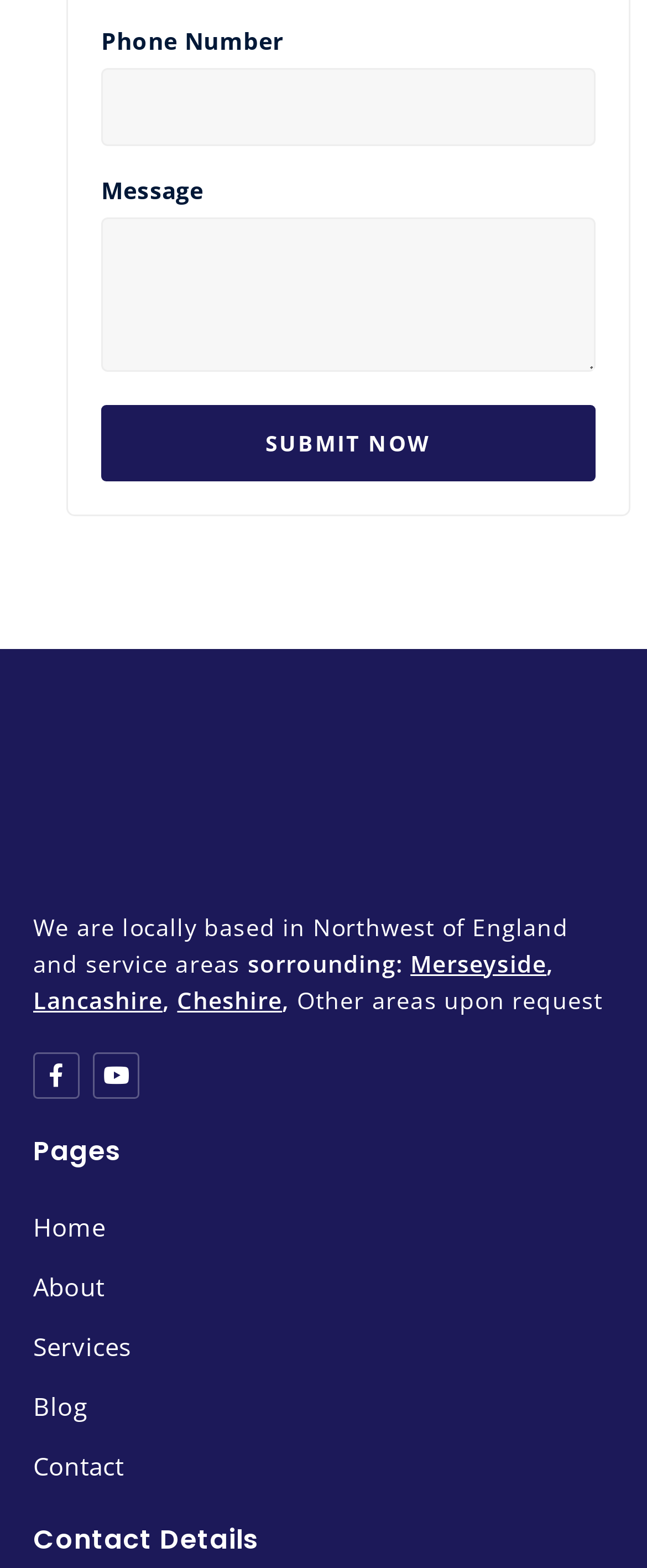Pinpoint the bounding box coordinates of the clickable area needed to execute the instruction: "Go to the Contact page". The coordinates should be specified as four float numbers between 0 and 1, i.e., [left, top, right, bottom].

[0.051, 0.921, 0.949, 0.948]